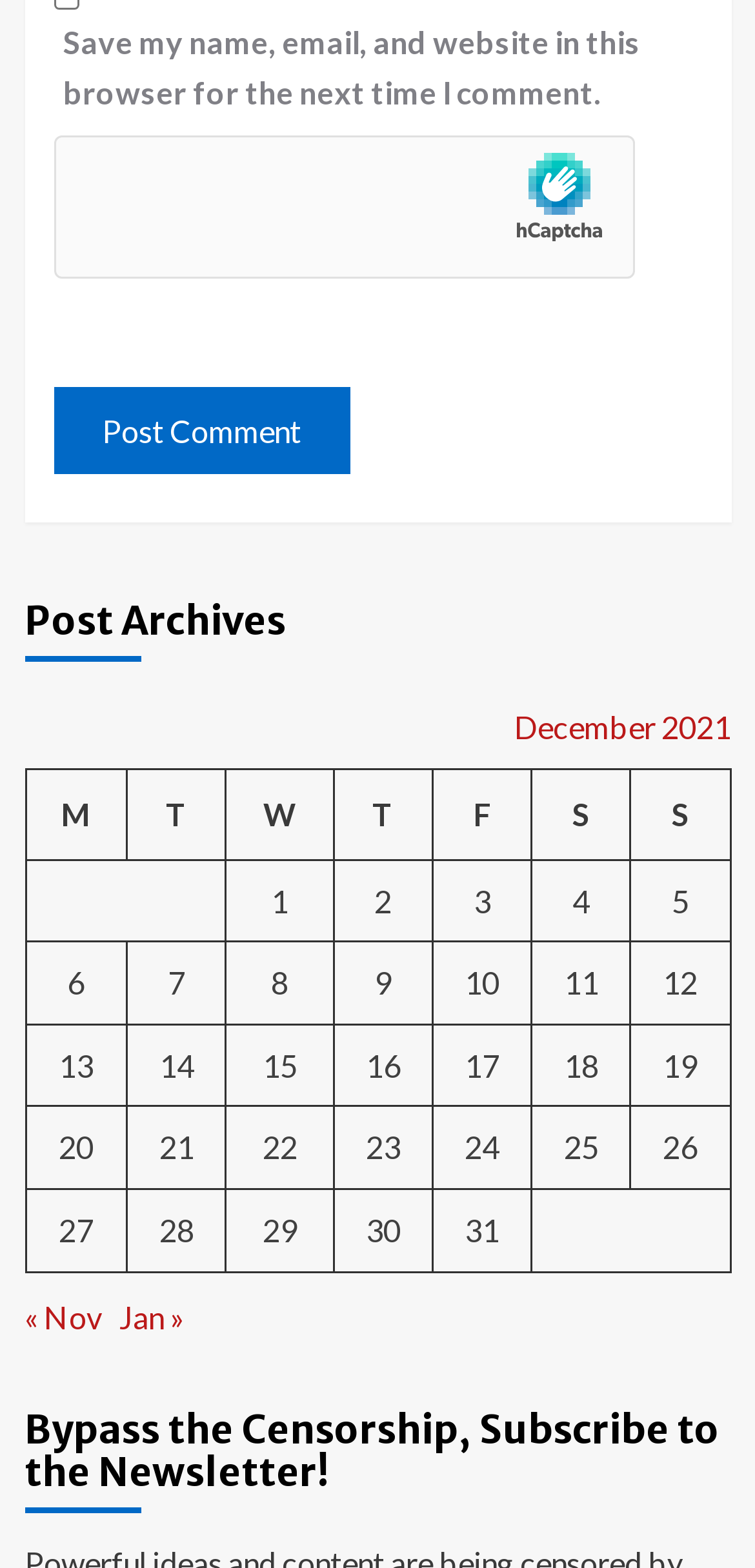Identify the bounding box coordinates for the region of the element that should be clicked to carry out the instruction: "View posts published on December 31, 2021". The bounding box coordinates should be four float numbers between 0 and 1, i.e., [left, top, right, bottom].

[0.573, 0.758, 0.704, 0.811]